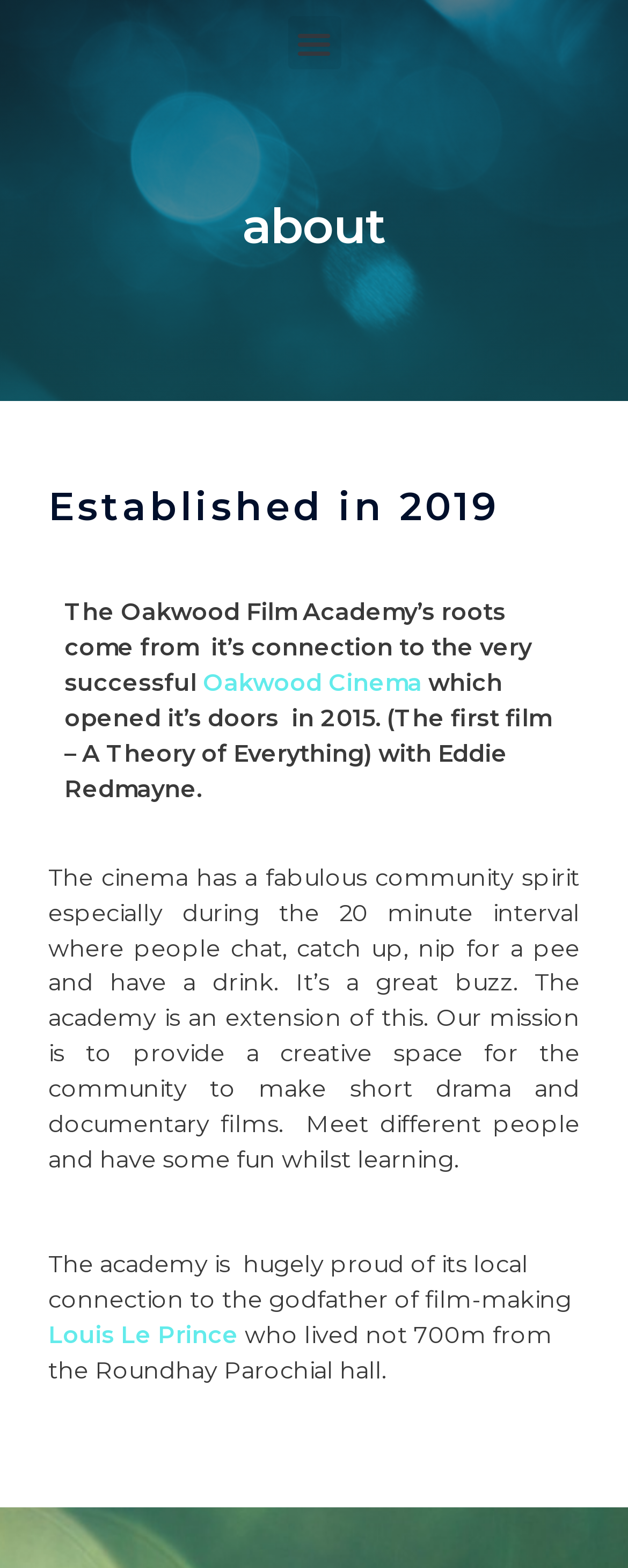What is the purpose of the Oakwood Film Academy?
Please provide a single word or phrase based on the screenshot.

To provide a creative space for the community